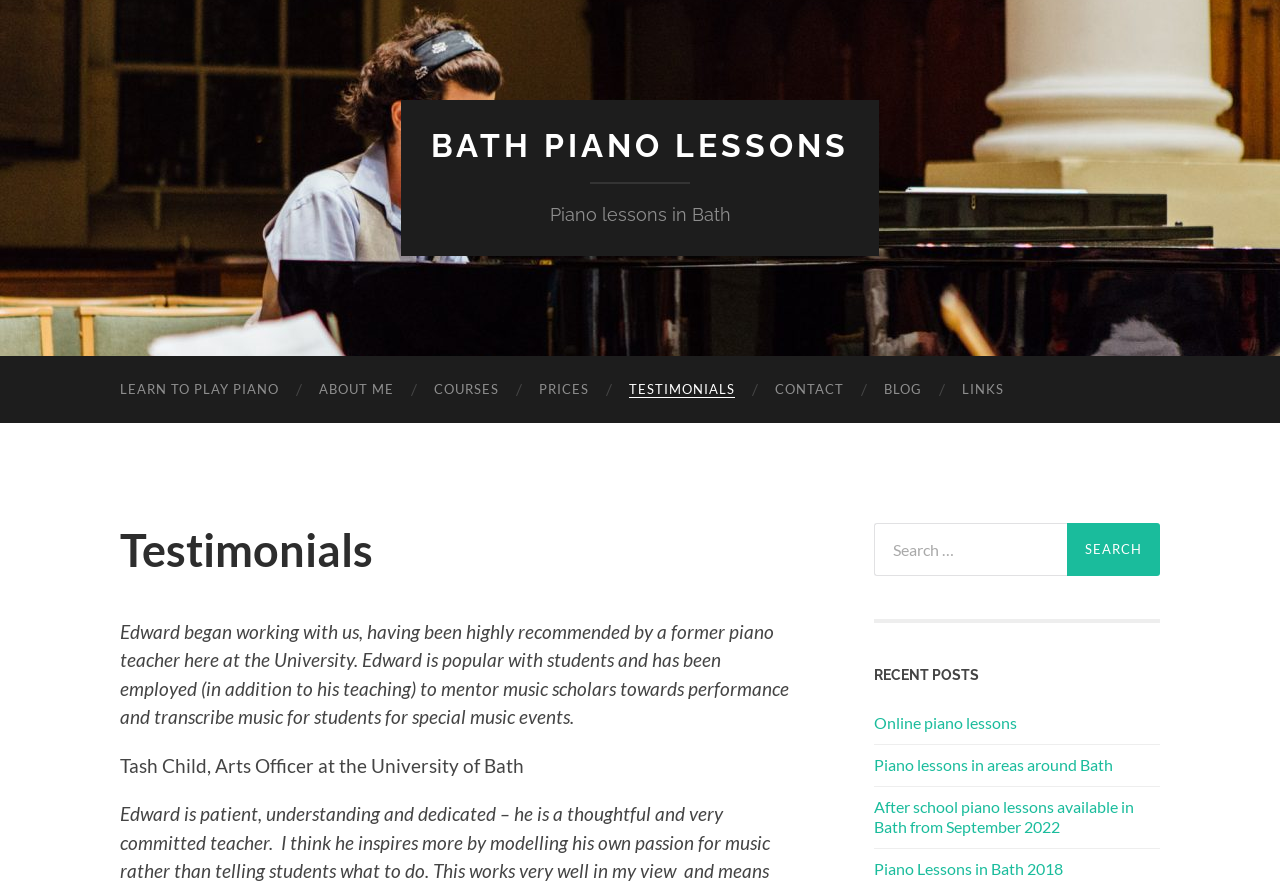Identify the bounding box coordinates of the clickable region to carry out the given instruction: "Read the 'TESTIMONIALS' page".

[0.476, 0.404, 0.59, 0.48]